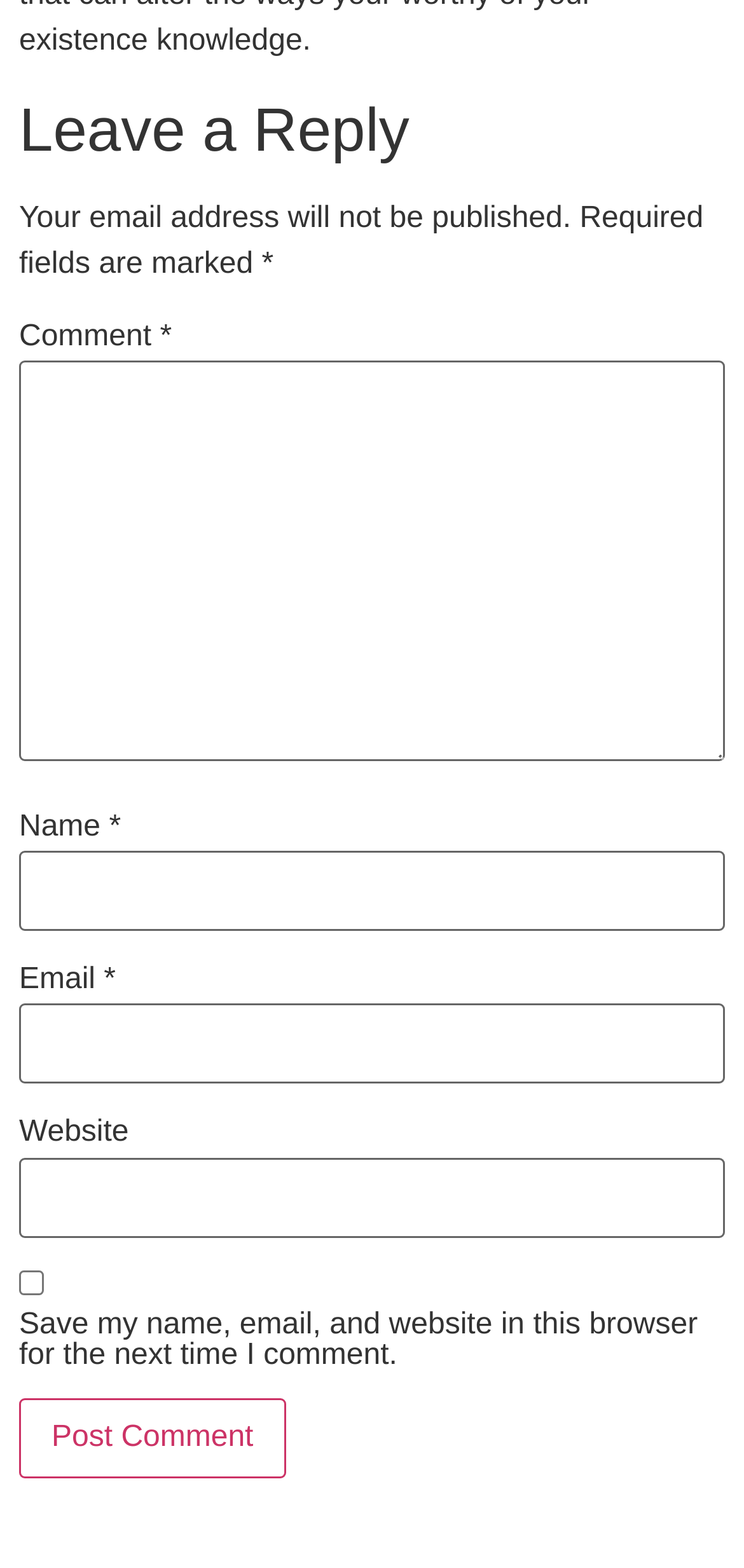What is the button 'Post Comment' used for?
Use the image to answer the question with a single word or phrase.

Submit comment